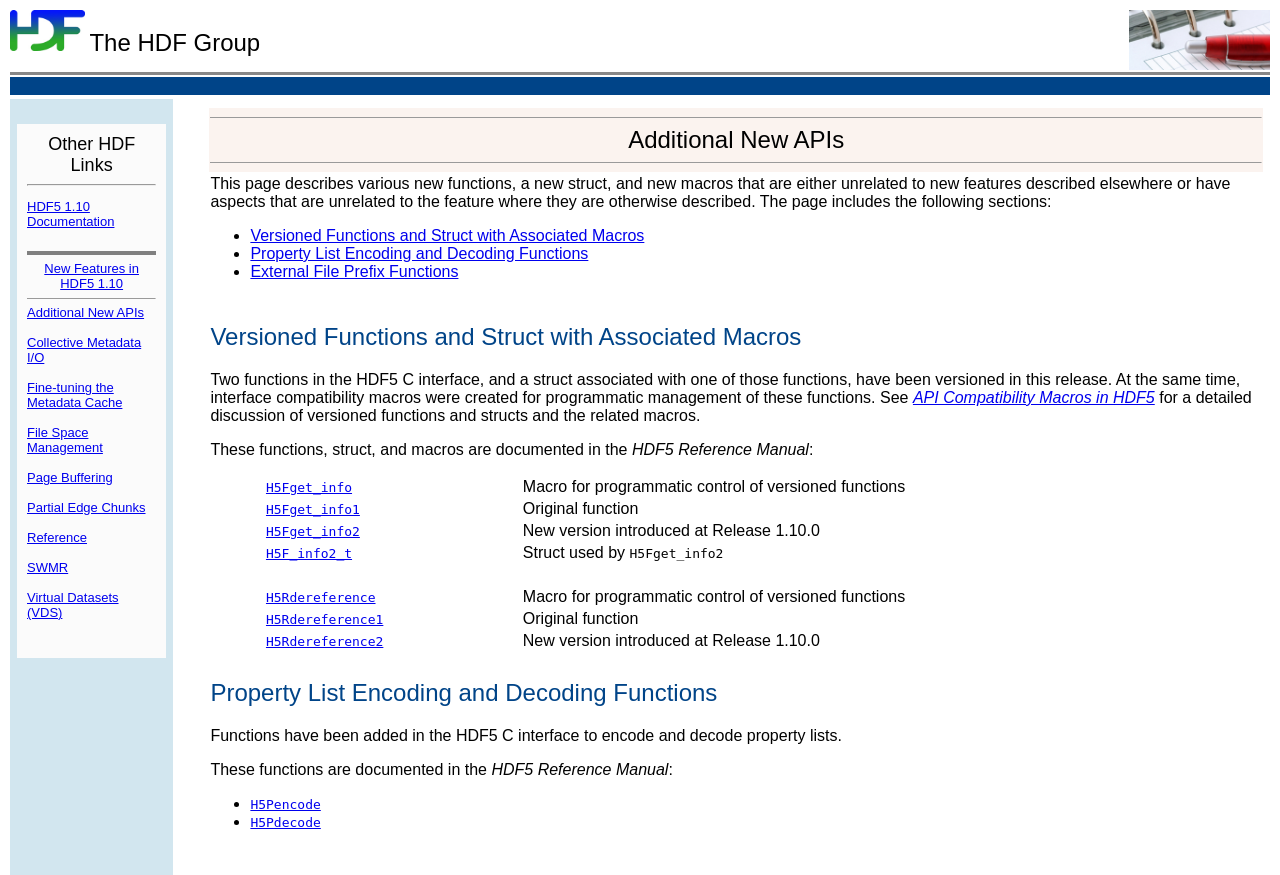Describe all the significant parts and information present on the webpage.

The webpage is about "Additional New APIs" in HDF5 1.10. At the top, there is a table with two grid cells, one containing the HDF Group logo and the other containing the text "Documentation". Below this table, there is a layout table with multiple rows and columns. 

The first row contains a list of links to various HDF5 1.10 documentation pages, including "HDF5 1.10 Documentation", "New Features in HDF5 1.10", "Additional New APIs", "Collective Metadata I/O", "Fine-tuning the Metadata Cache", "File Space Management", "Page Buffering", "Partial Edge Chunks", "Reference", "SWMR", and "Virtual Datasets (VDS)". 

The second row contains a description list with links to various new APIs, including "Versioned Functions and Struct with Associated Macros", "Property List Encoding and Decoding Functions", and "External File Prefix Functions". 

The third row contains a detailed description of "Versioned Functions and Struct with Associated Macros", including two functions, H5Fget_info and H5Rdereference, and a struct, H5F_info2_t, which are versioned in this release. There are also links to the HDF5 Reference Manual for these functions and struct. 

The page has a total of 12 rows, with some rows containing links, some containing descriptive text, and some containing tables with more detailed information. There are 25 links on the page, including links to other HDF5 documentation pages and links to specific functions and structs in the HDF5 Reference Manual.